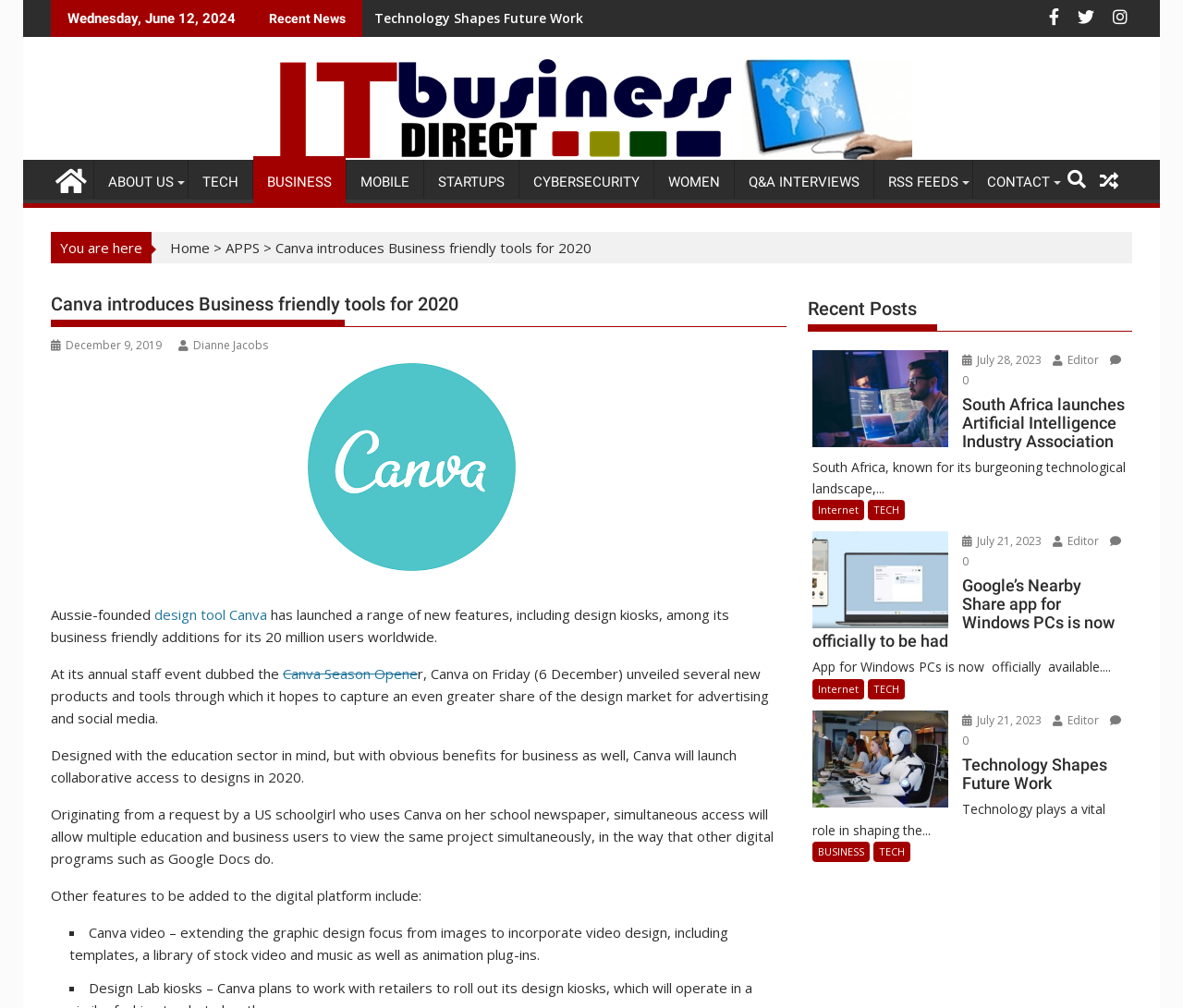Please specify the bounding box coordinates of the clickable section necessary to execute the following command: "Check the 'Recent Posts' section".

[0.683, 0.284, 0.957, 0.329]